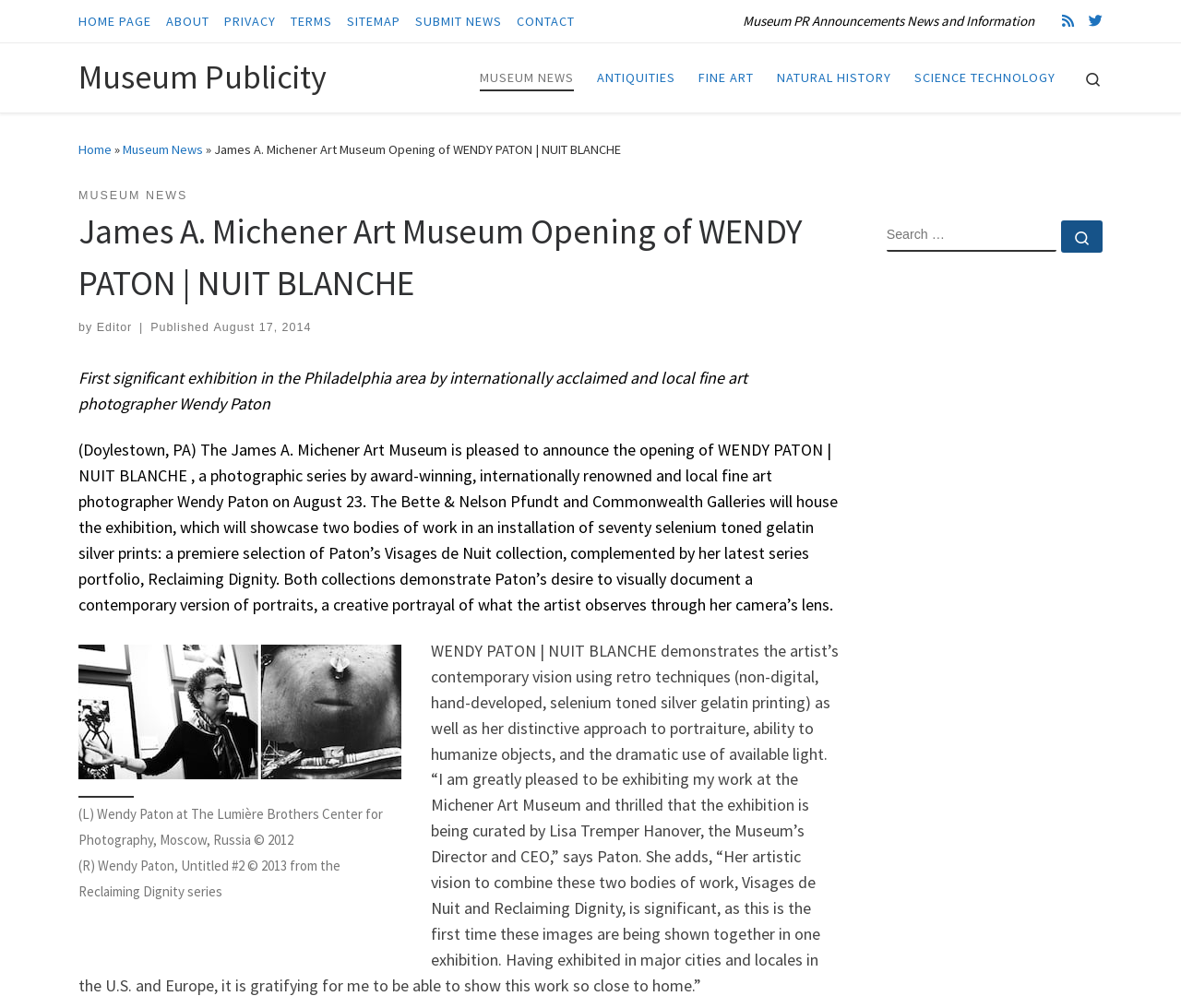What is the name of the photographer?
Based on the image, give a concise answer in the form of a single word or short phrase.

Wendy Paton